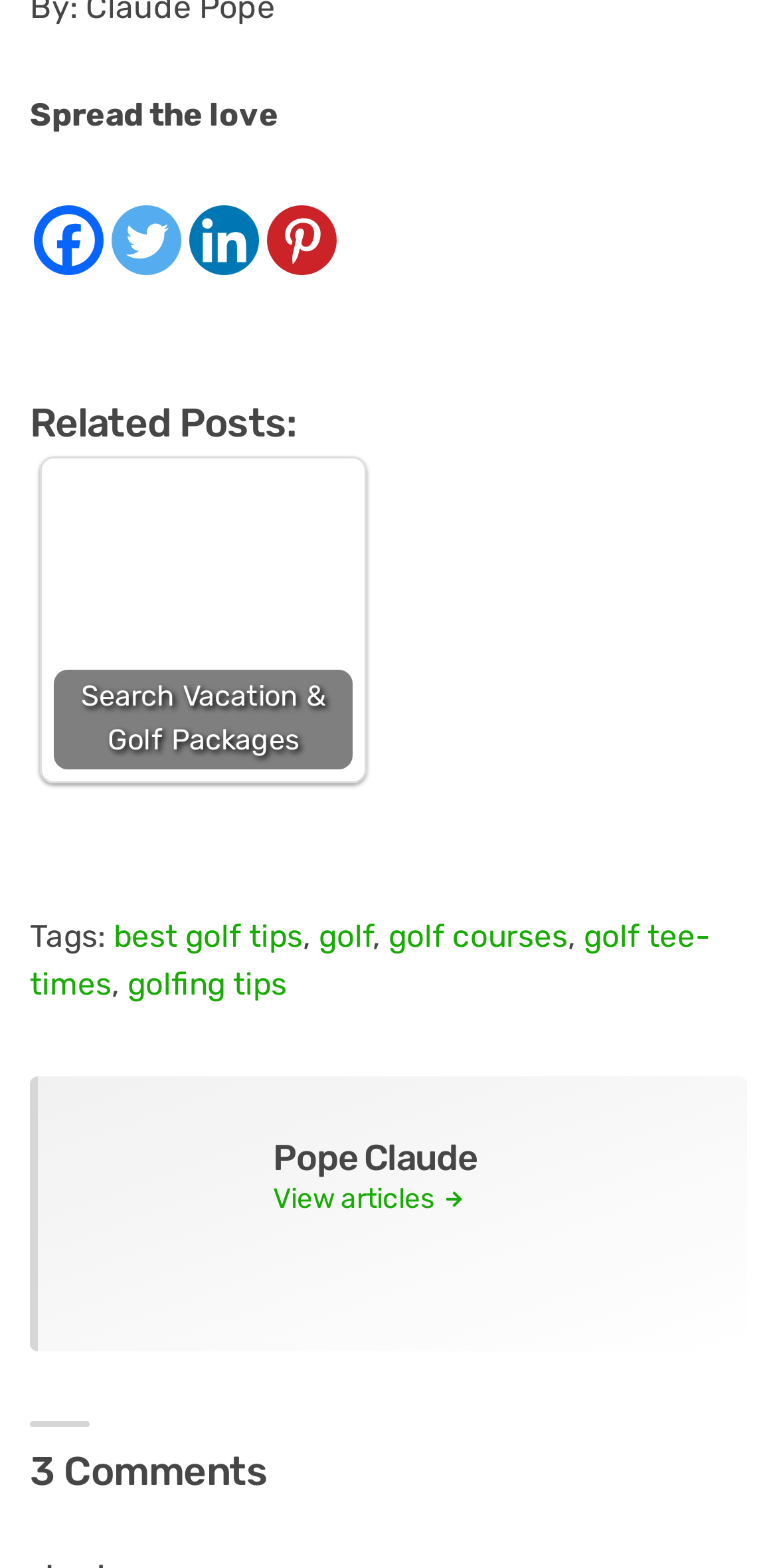Given the element description: "best golf tips", predict the bounding box coordinates of this UI element. The coordinates must be four float numbers between 0 and 1, given as [left, top, right, bottom].

[0.146, 0.585, 0.39, 0.609]